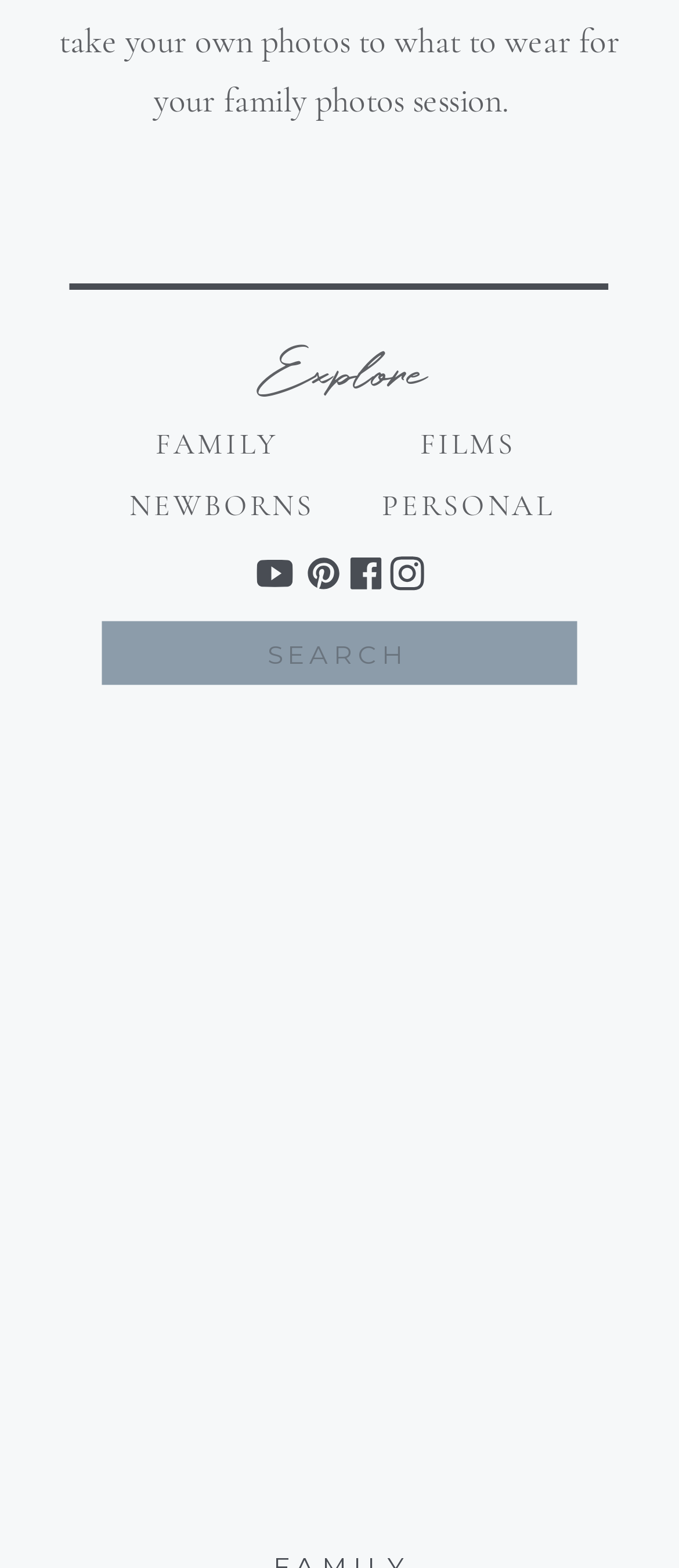What social media platforms are linked?
Deliver a detailed and extensive answer to the question.

I found the social media platforms by looking at the link elements with text 'Facebook Copy-color' and 'Instagram-color' at the top of the page, which suggest that the website is linked to these platforms.